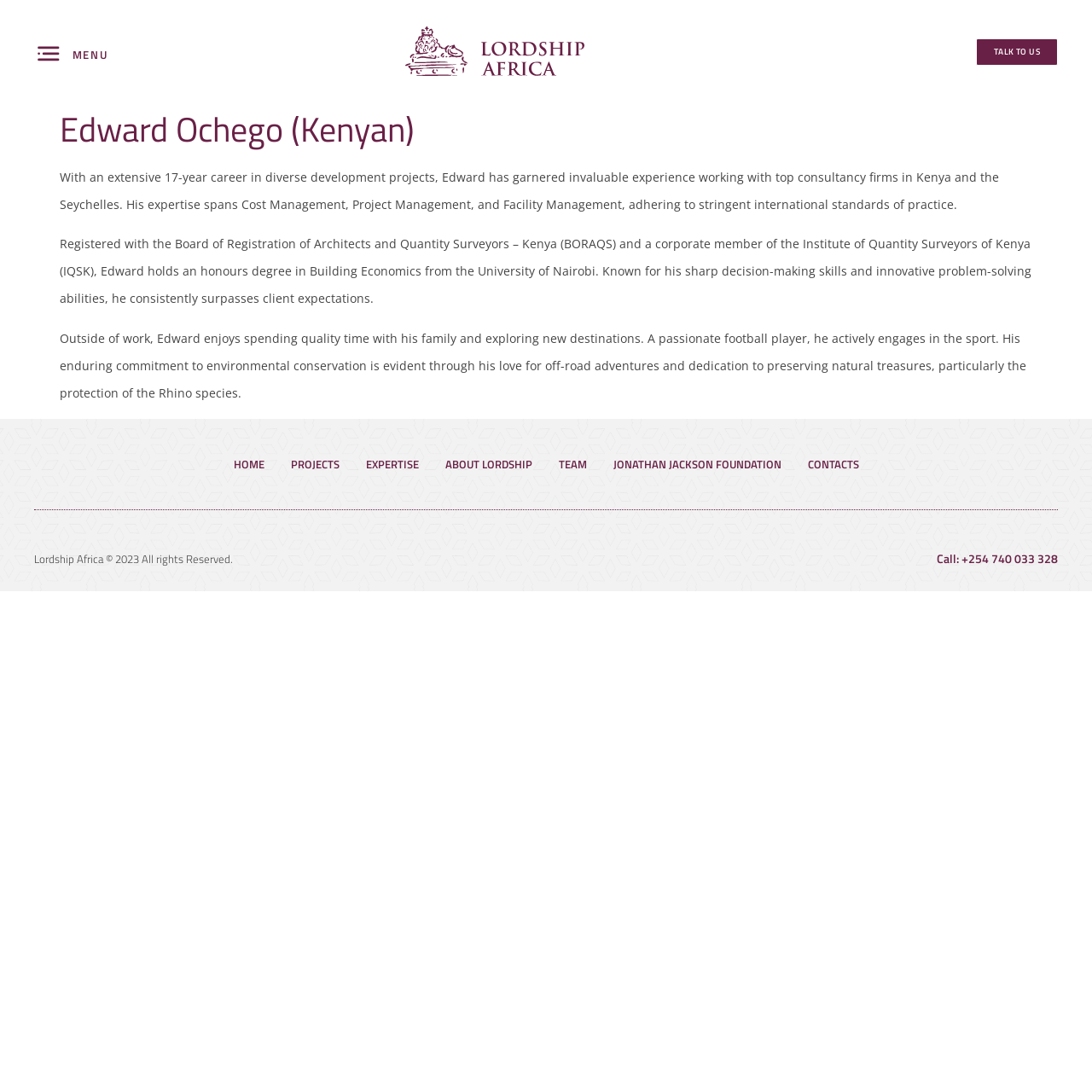What is Edward Ochego's nationality?
Kindly offer a comprehensive and detailed response to the question.

Based on the webpage, the header section mentions 'Edward Ochego (Kenyan)' which indicates that Edward Ochego is a Kenyan national.